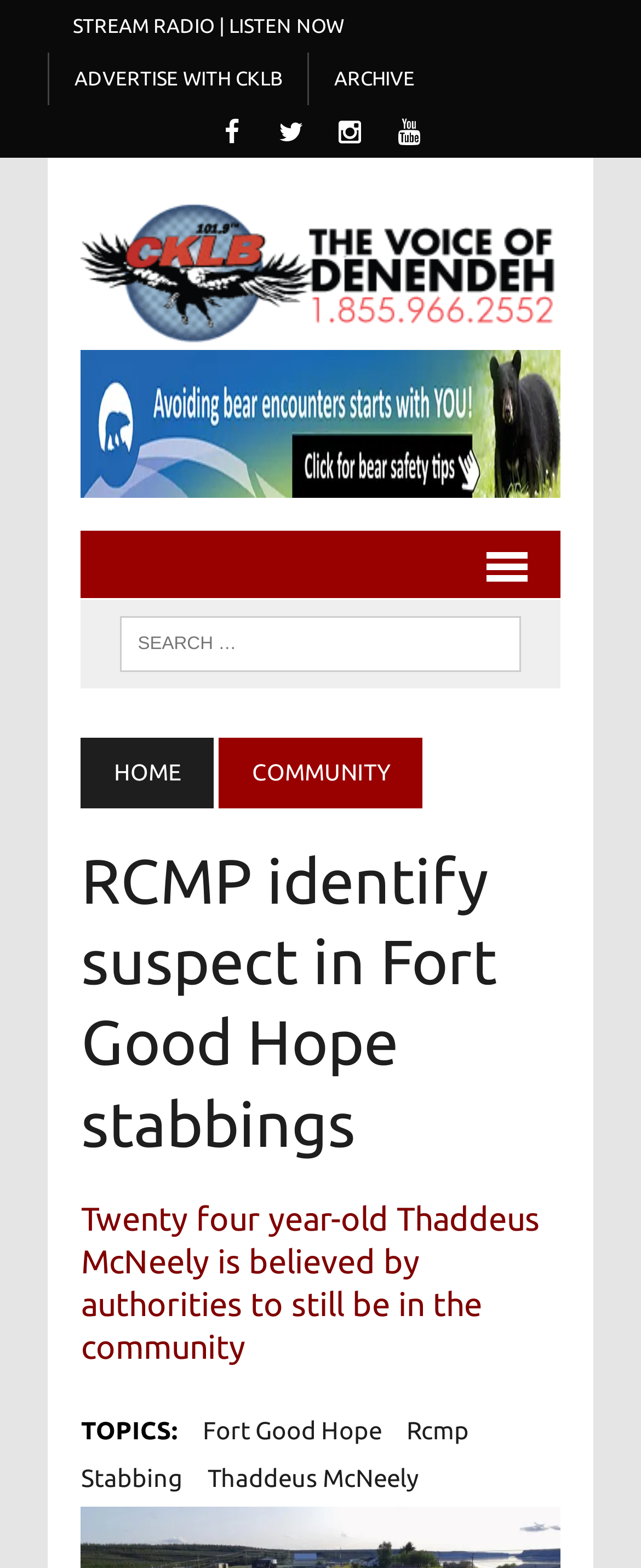Locate the bounding box coordinates of the segment that needs to be clicked to meet this instruction: "Contact via 02-168-3193-5".

None